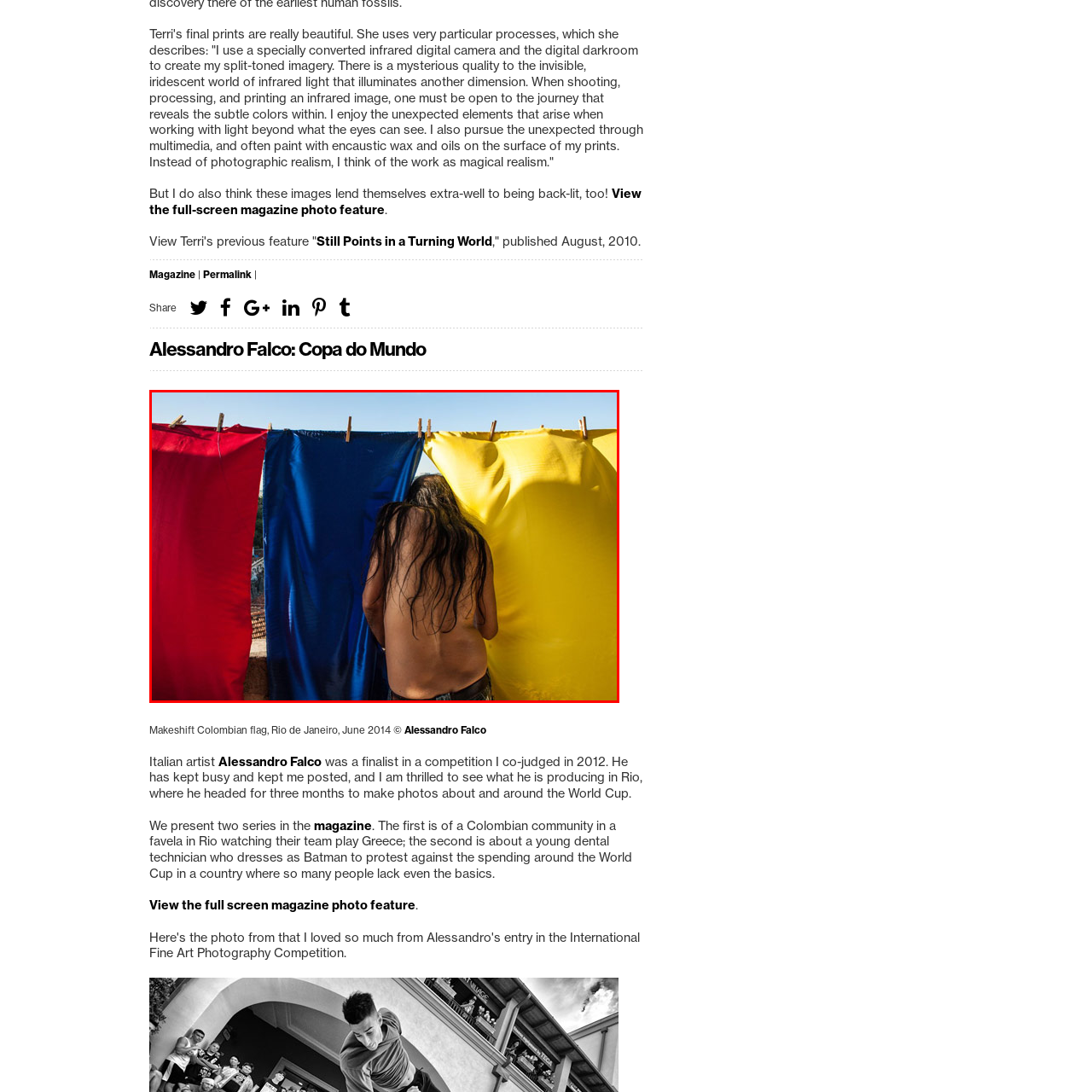Focus on the content inside the red-outlined area of the image and answer the ensuing question in detail, utilizing the information presented: What is the man's hair like?

The caption describes the man's hair as 'long', which, along with his bare back, suggests a moment of intimacy and reflection as he is engaged in an activity behind the curtains.